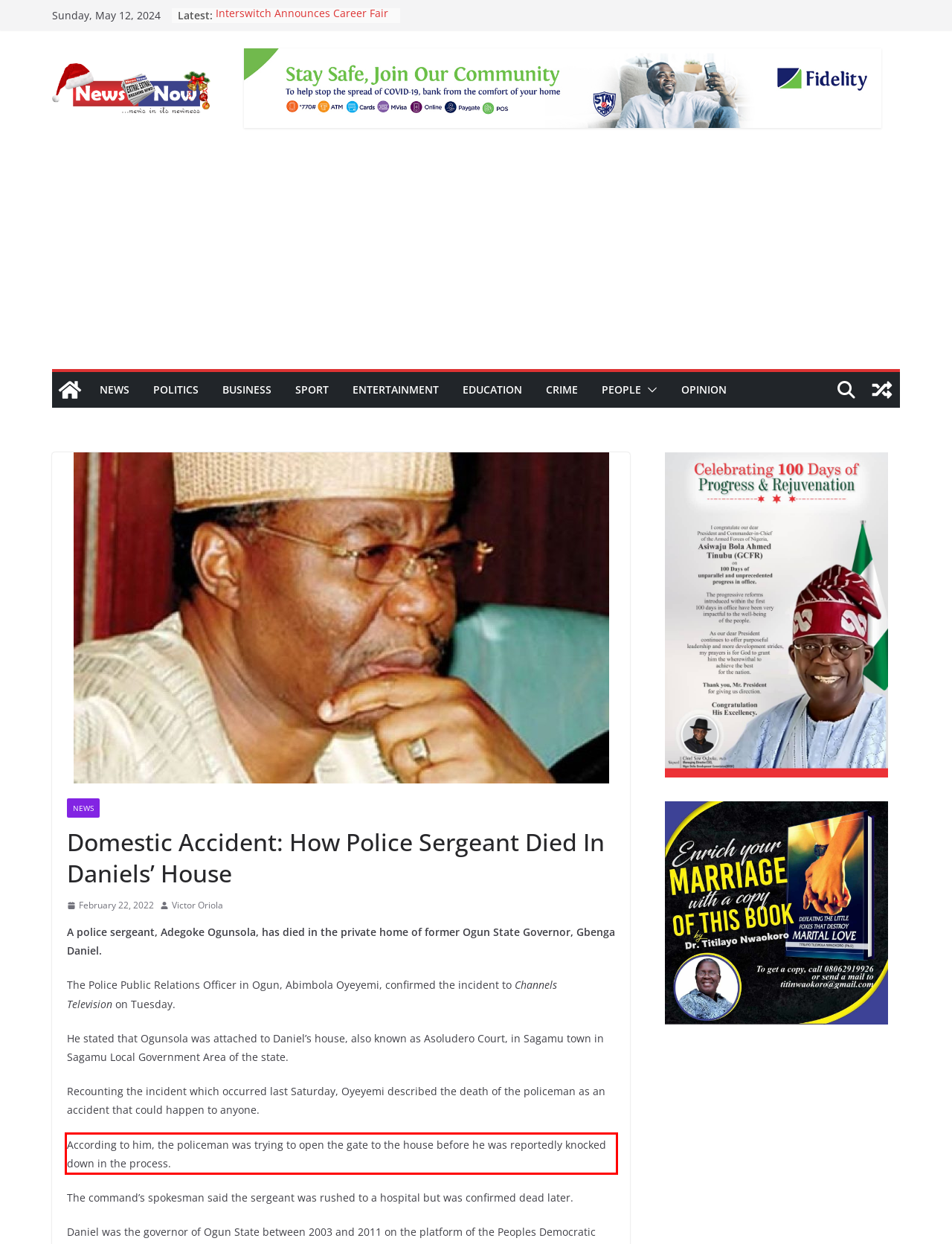Review the webpage screenshot provided, and perform OCR to extract the text from the red bounding box.

According to him, the policeman was trying to open the gate to the house before he was reportedly knocked down in the process.